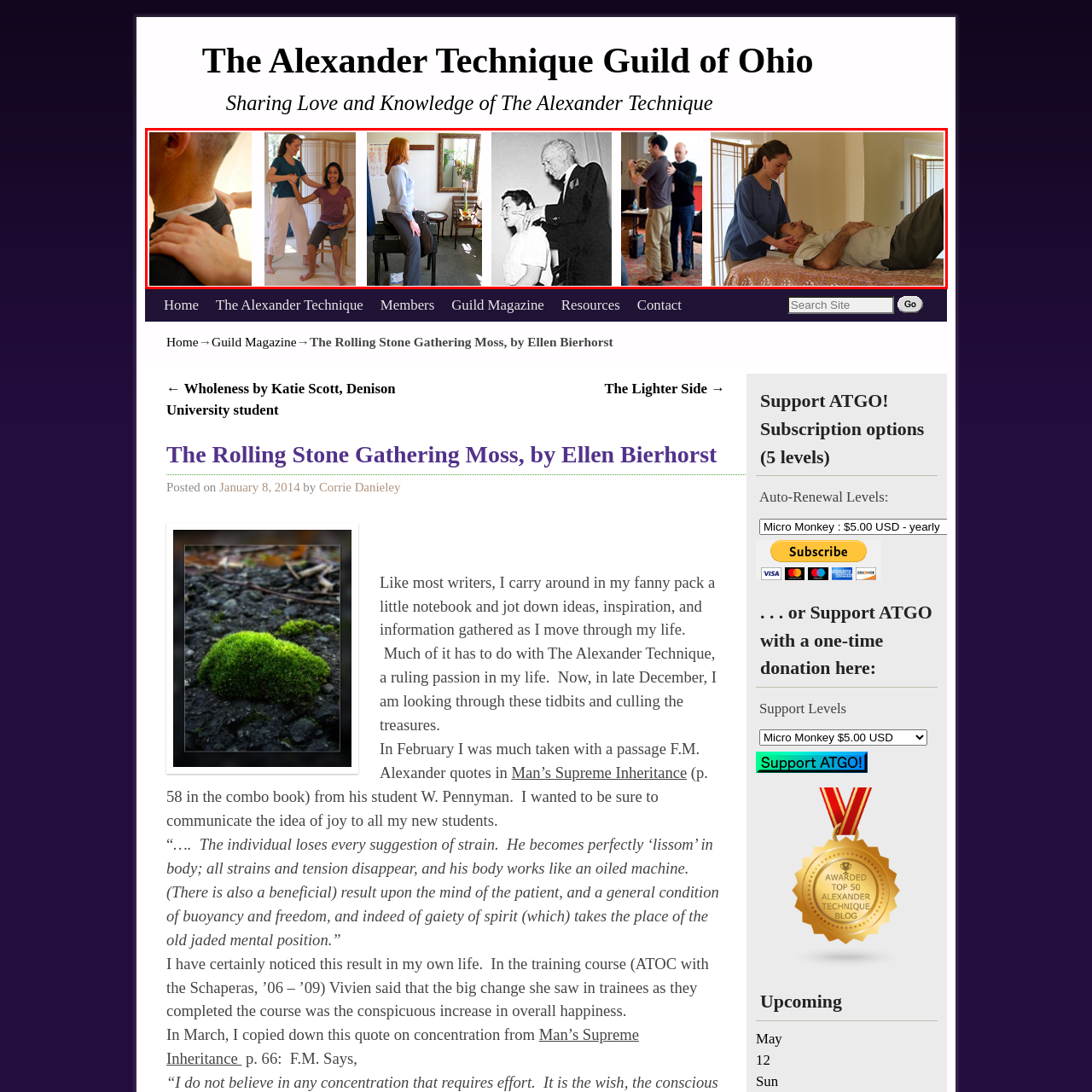Please examine the image within the red bounding box and provide an answer to the following question using a single word or phrase:
What is the significance of the historic black-and-white photo?

Illustrating the method's long-standing tradition